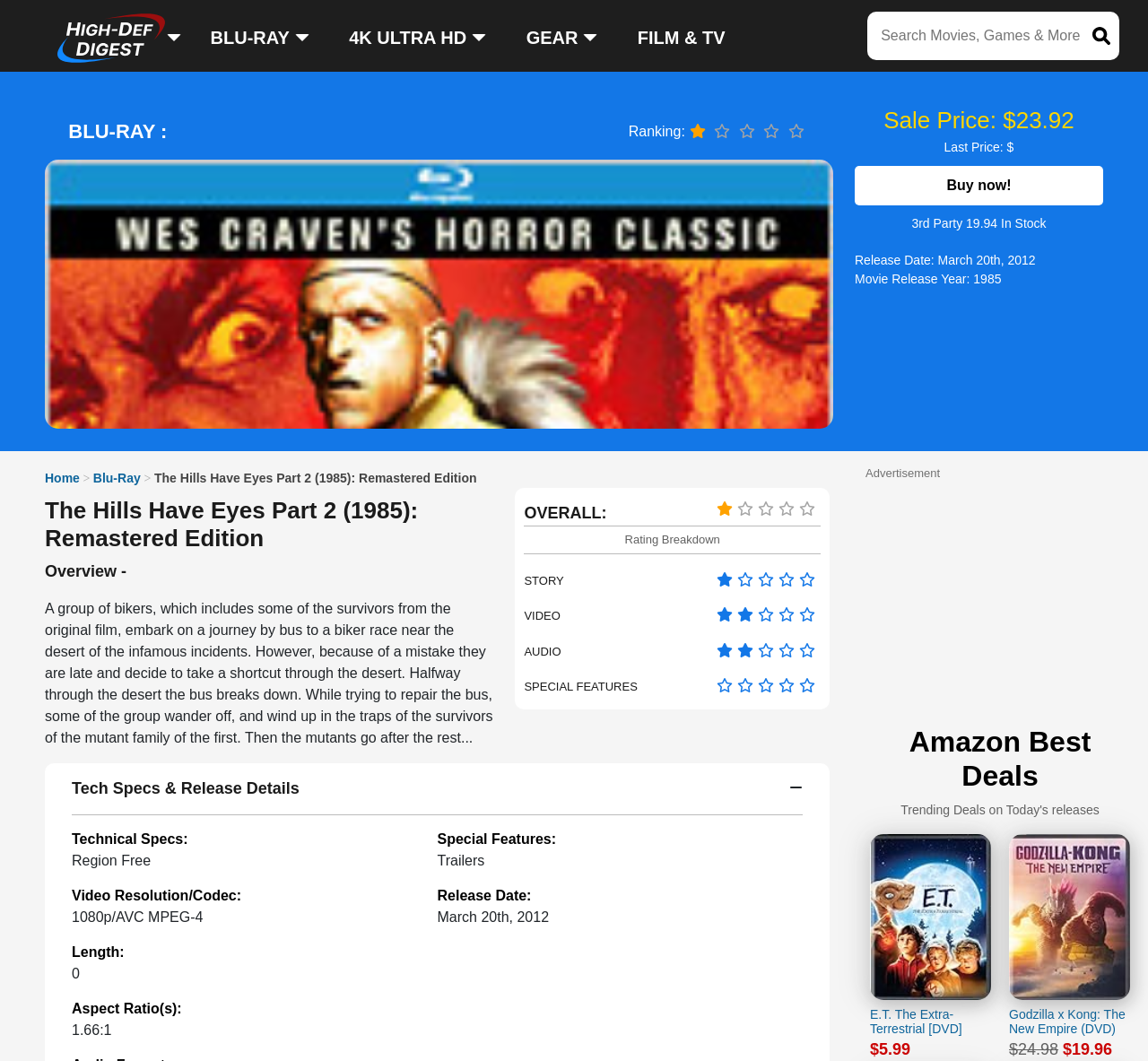Find the bounding box coordinates for the area that should be clicked to accomplish the instruction: "Click on the link to buy now".

[0.745, 0.156, 0.961, 0.194]